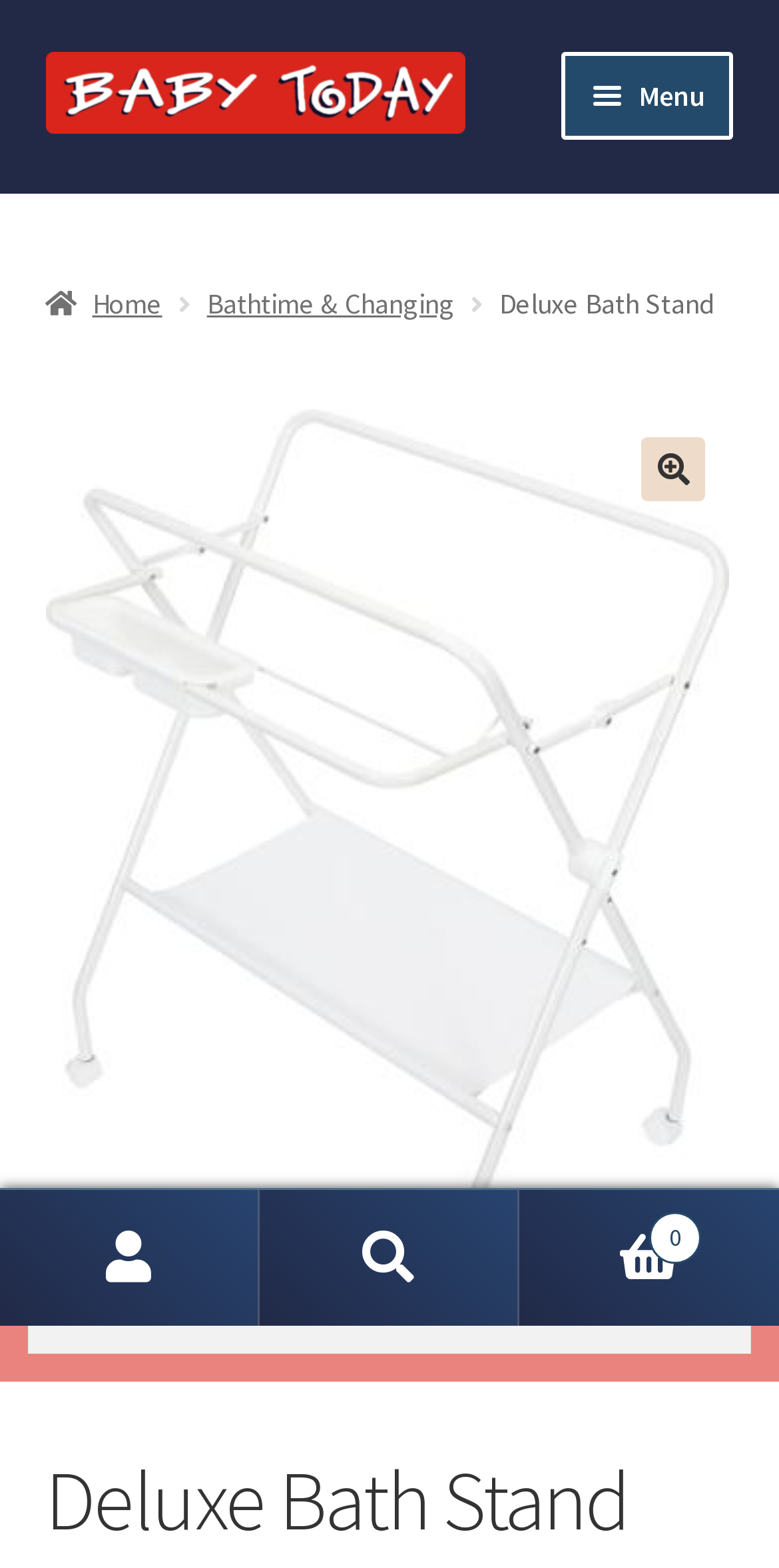Indicate the bounding box coordinates of the clickable region to achieve the following instruction: "Click on the 'Cart' link."

[0.667, 0.759, 1.0, 0.846]